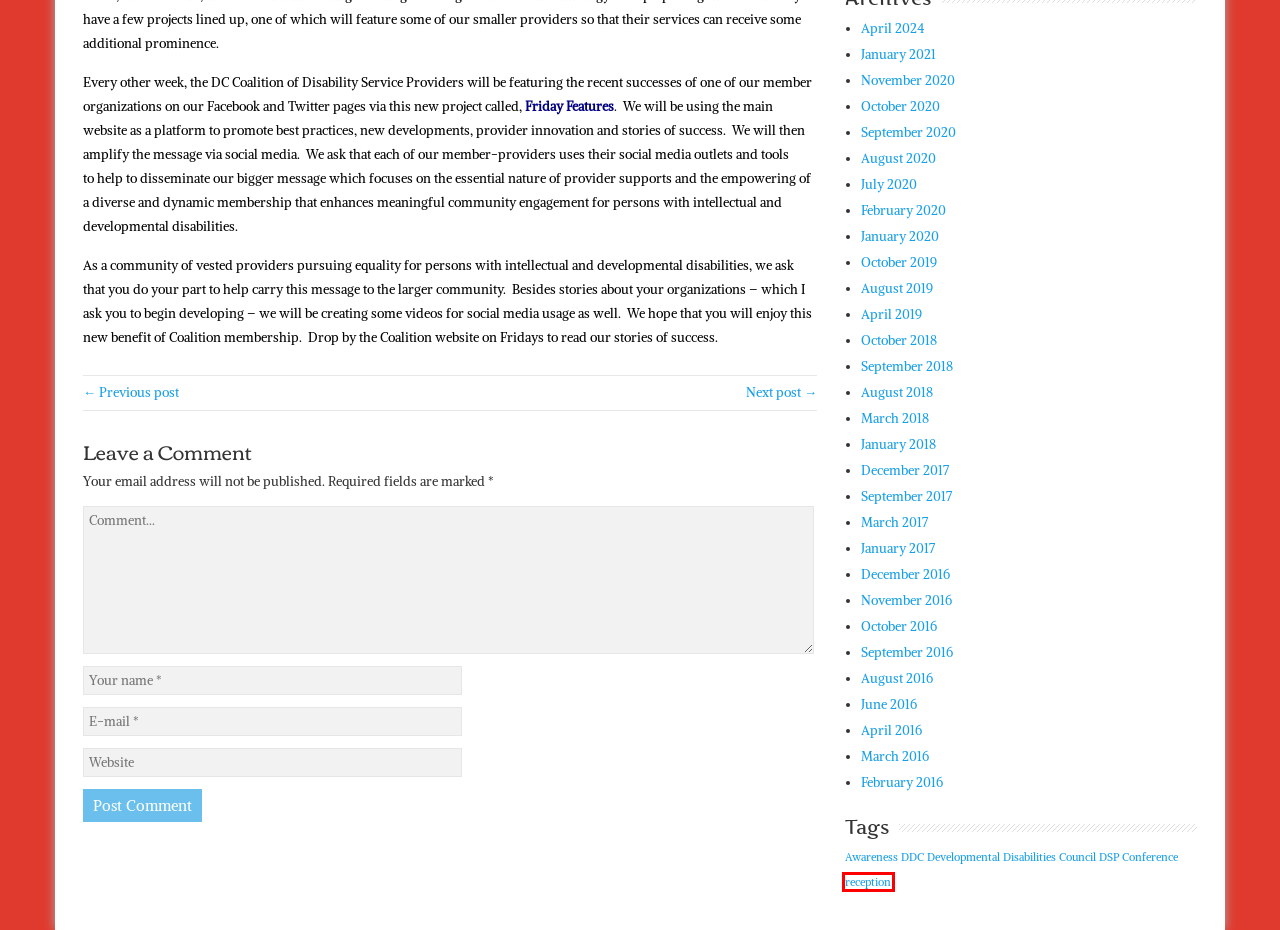Using the screenshot of a webpage with a red bounding box, pick the webpage description that most accurately represents the new webpage after the element inside the red box is clicked. Here are the candidates:
A. December 2017 – DC Coalition
B. DSP Rate Act passes DC Council – DC Coalition
C. January 2017 – DC Coalition
D. November 2020 – DC Coalition
E. Friday Feature: Azure Healthcare Services – DC Coalition
F. reception – DC Coalition
G. November 2016 – DC Coalition
H. August 2020 – DC Coalition

F